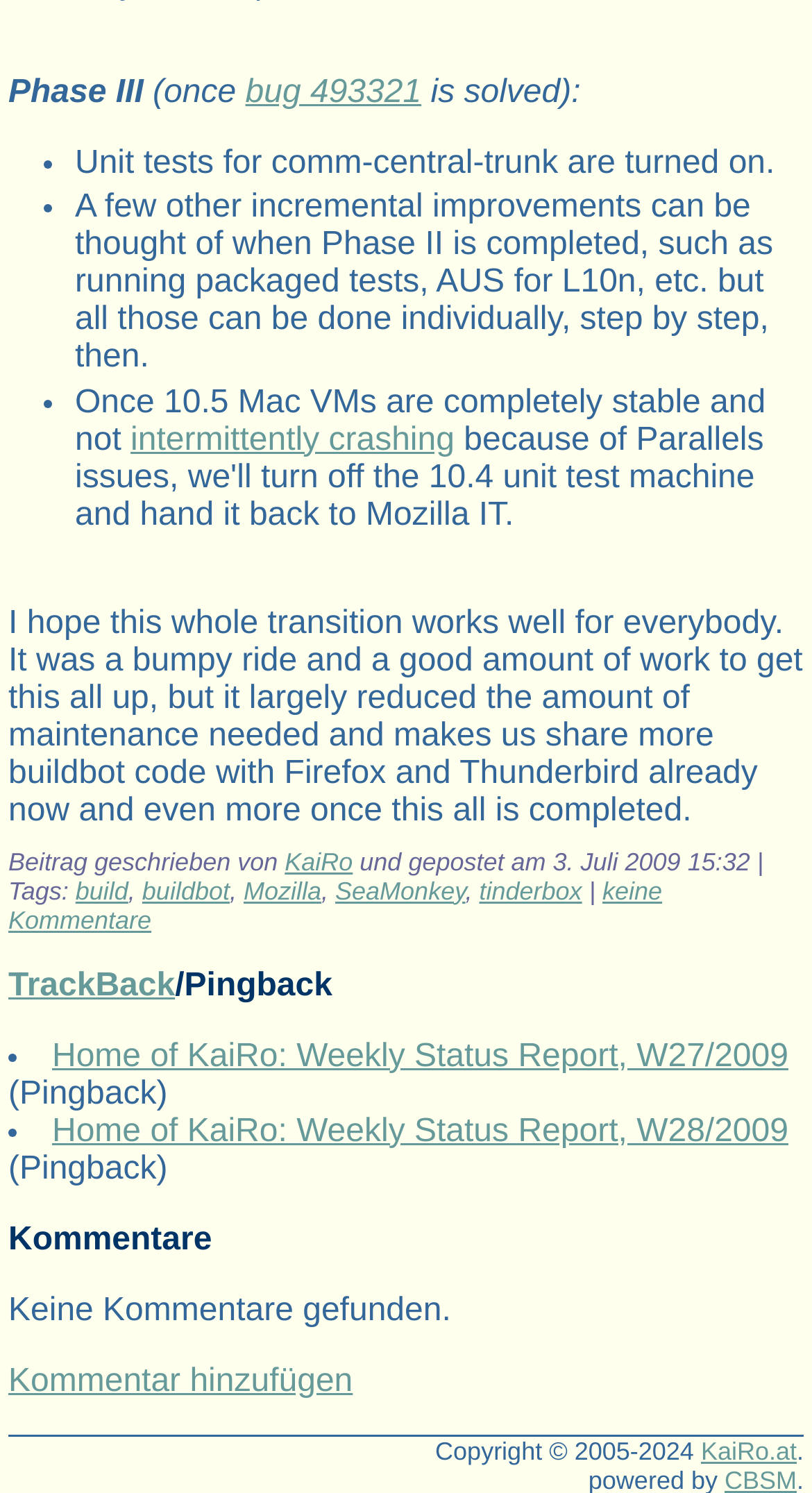What is the link 'bug 493321' related to?
Ensure your answer is thorough and detailed.

The link 'bug 493321' is mentioned in the sentence 'Phase III (once bug 493321 is solved):' which indicates that the link is related to Phase III.